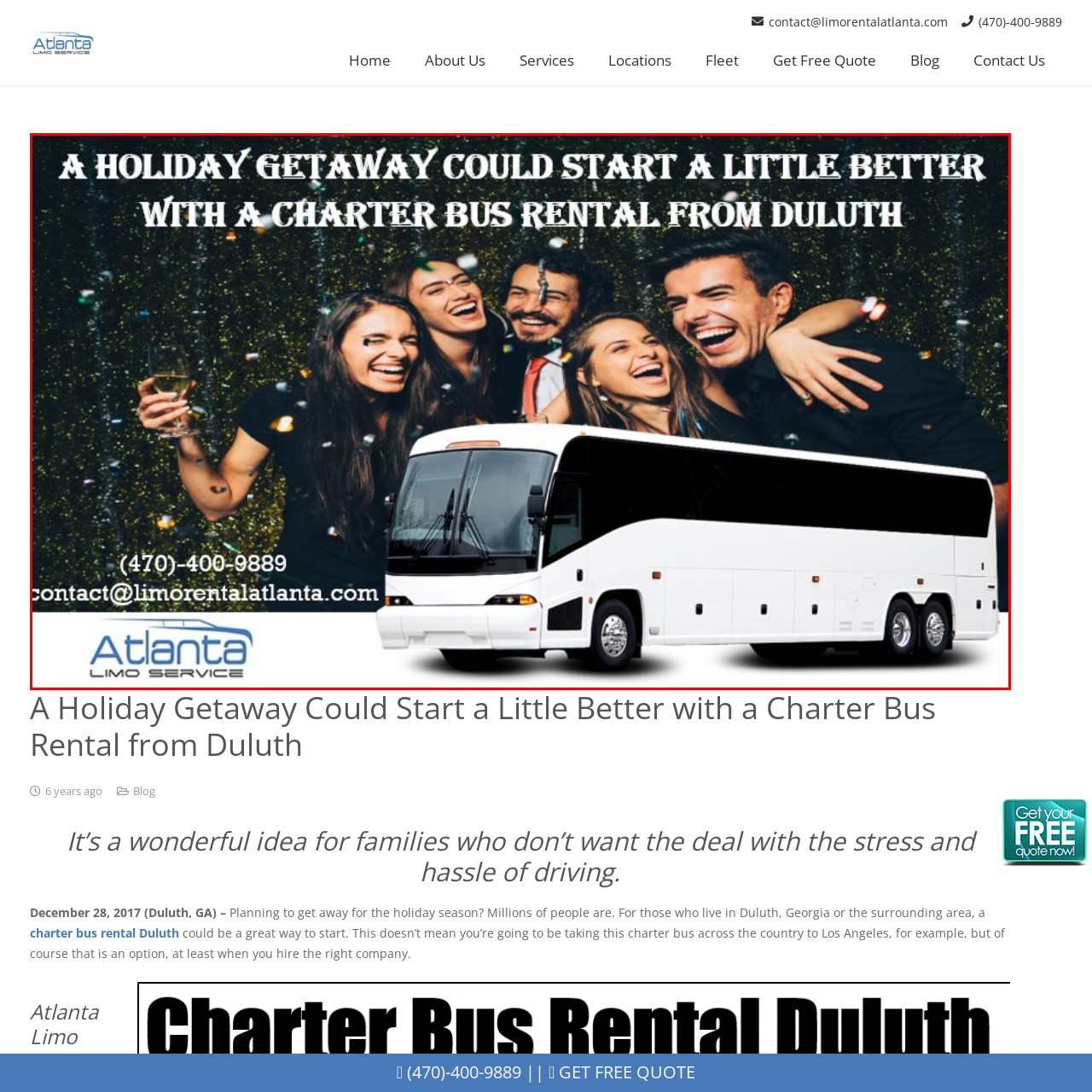What contact information is provided for Atlanta Limo Service?
Check the image enclosed by the red bounding box and reply to the question using a single word or phrase.

Phone number and email